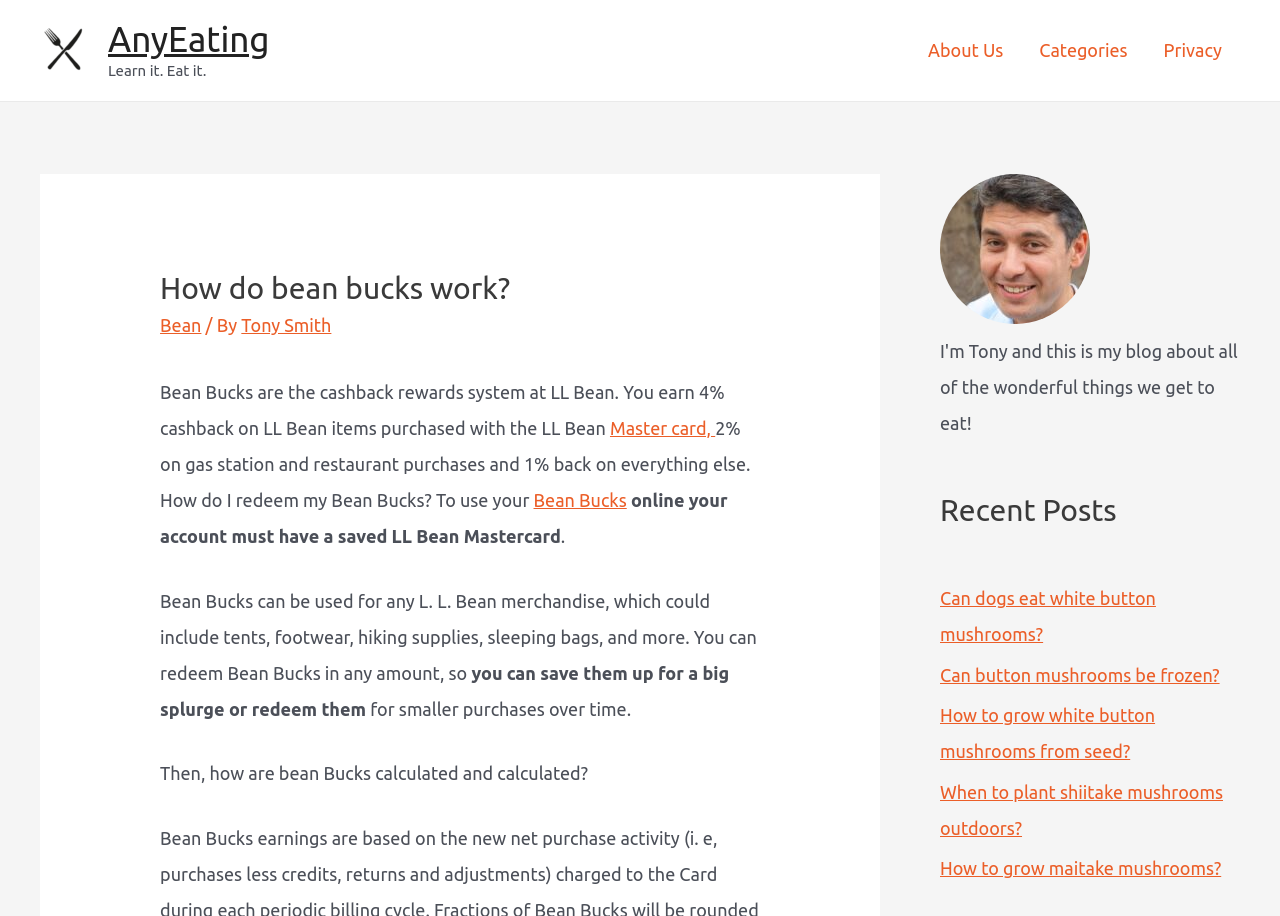Please identify the bounding box coordinates of the element that needs to be clicked to execute the following command: "Learn more about Bean Bucks". Provide the bounding box using four float numbers between 0 and 1, formatted as [left, top, right, bottom].

[0.125, 0.343, 0.157, 0.365]